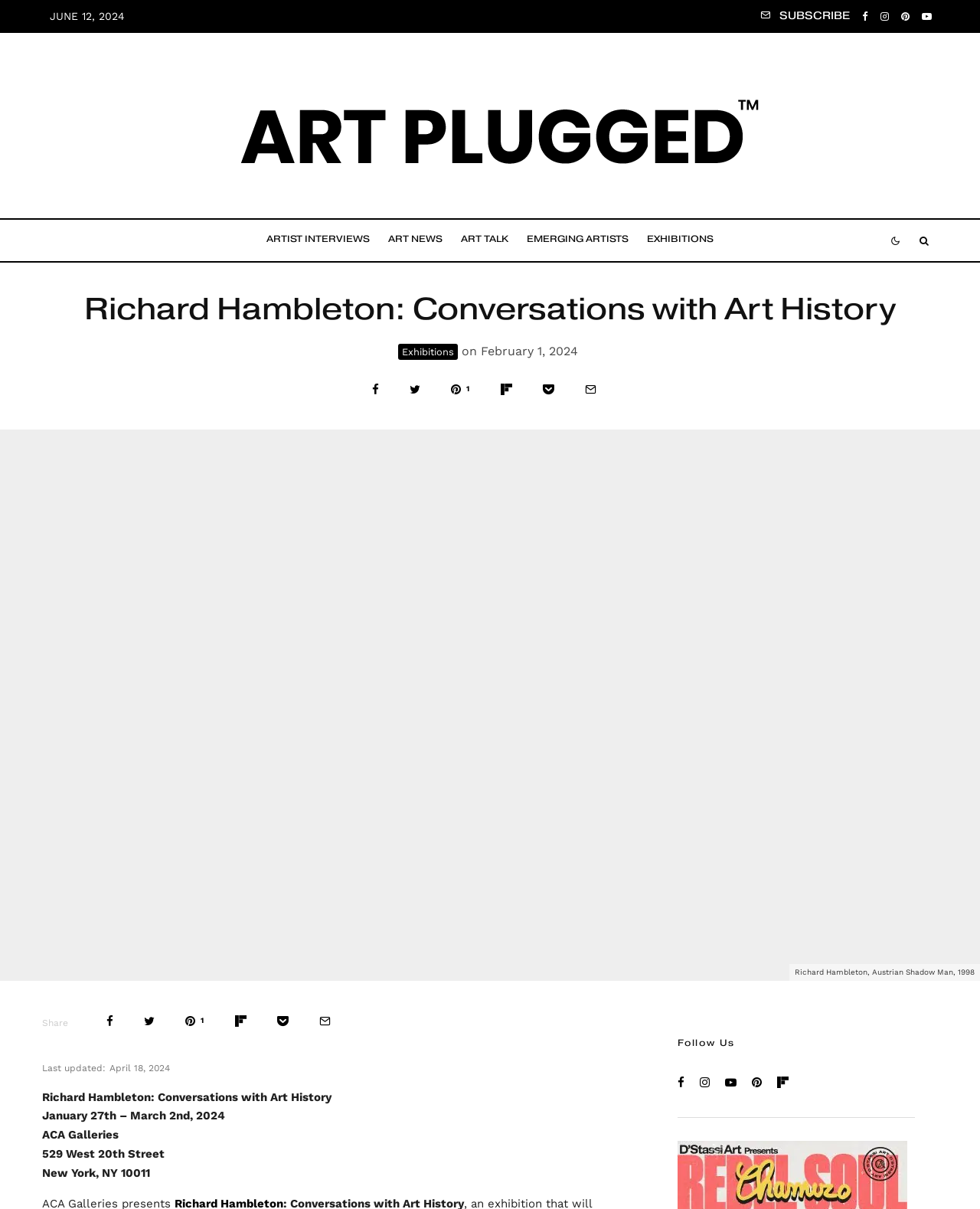What is the name of the artist?
Refer to the image and provide a one-word or short phrase answer.

Richard Hambleton